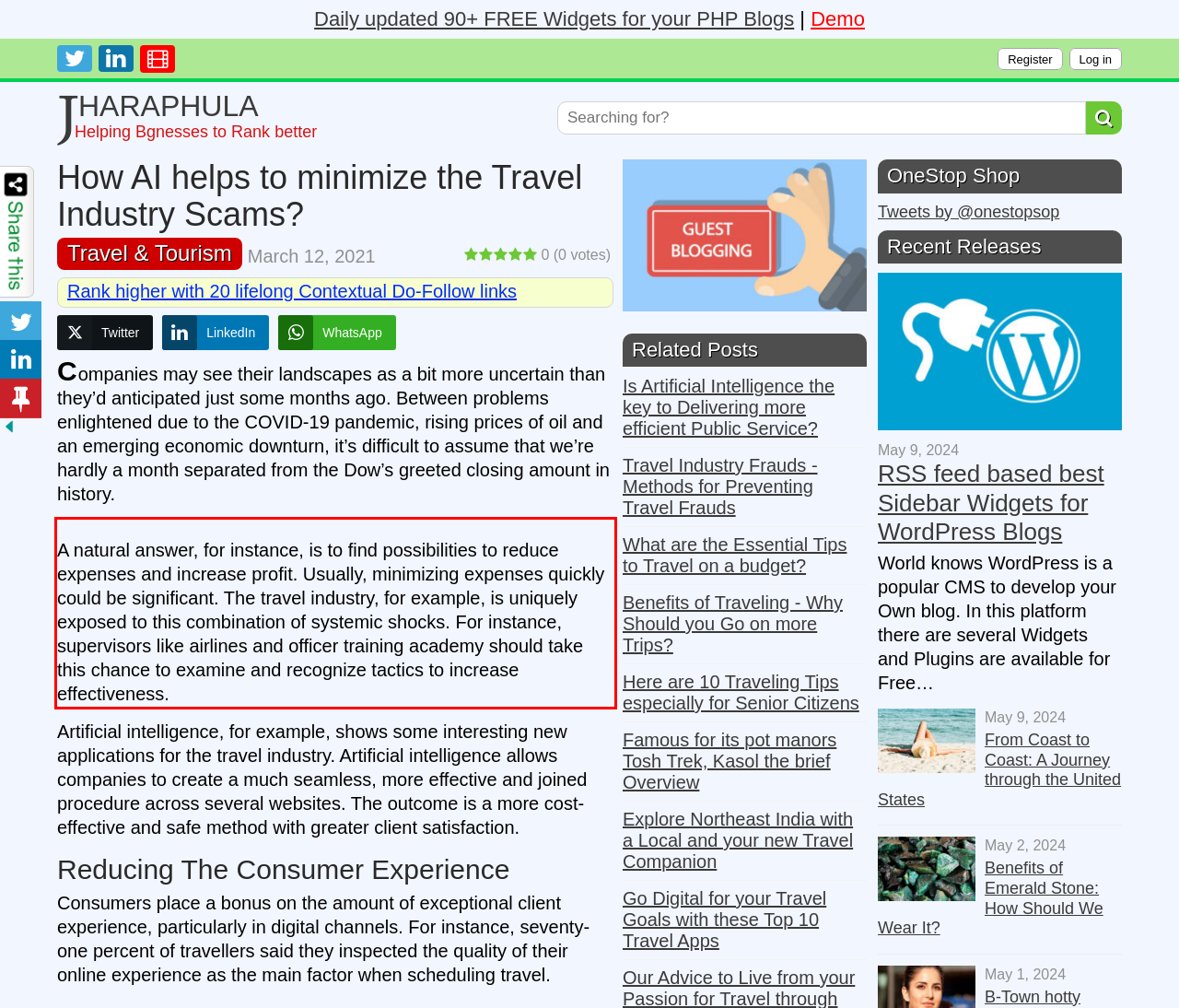Please look at the screenshot provided and find the red bounding box. Extract the text content contained within this bounding box.

A natural answer, for instance, is to find possibilities to reduce expenses and increase profit. Usually, minimizing expenses quickly could be significant. The travel industry, for example, is uniquely exposed to this combination of systemic shocks. For instance, supervisors like airlines and officer training academy should take this chance to examine and recognize tactics to increase effectiveness.